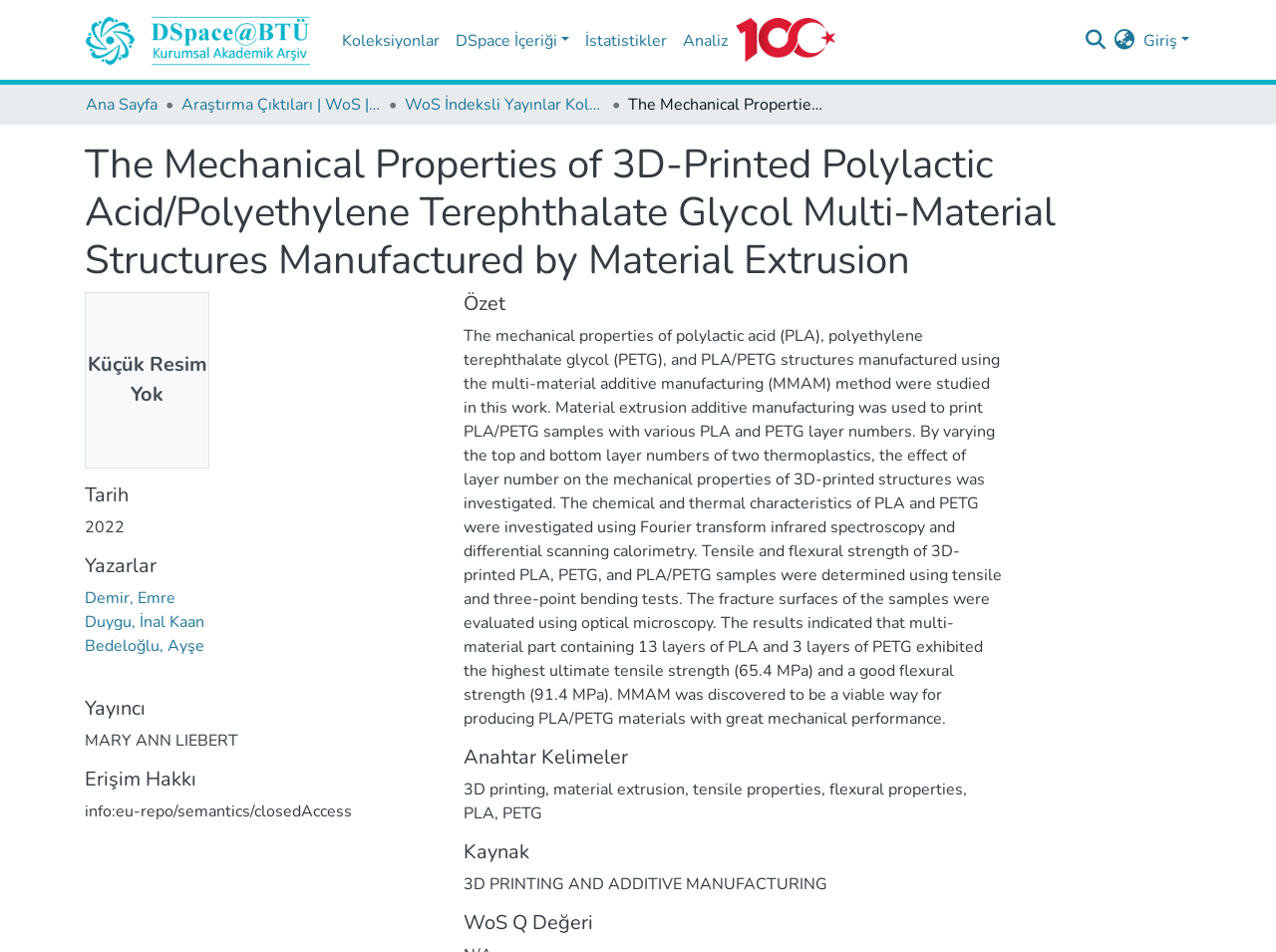Can you specify the bounding box coordinates of the area that needs to be clicked to fulfill the following instruction: "Change language"?

[0.872, 0.03, 0.891, 0.055]